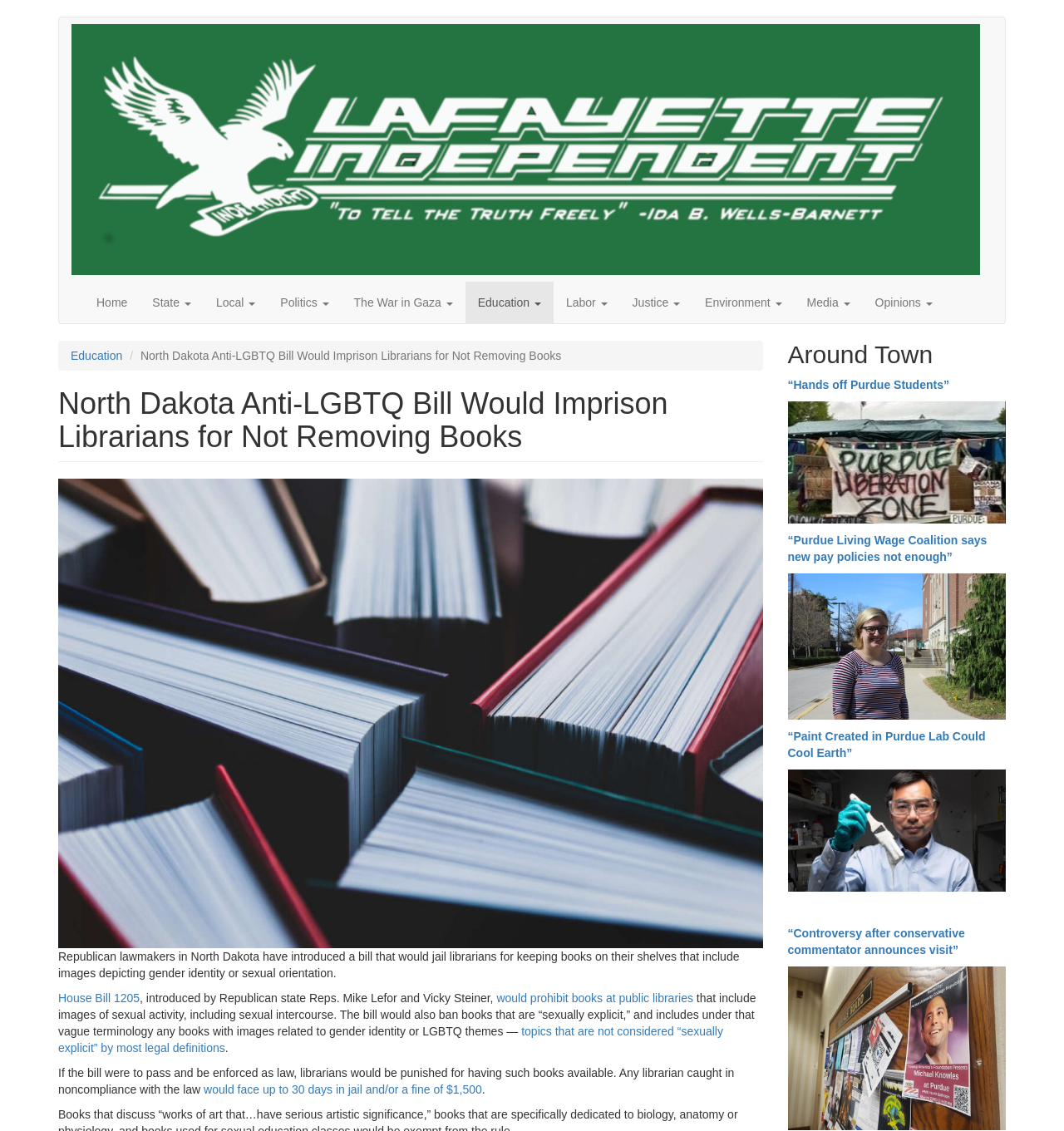What is the name of the section below the main article?
Please elaborate on the answer to the question with detailed information.

I determined the name of the section by looking at the heading element with the text 'Around Town', which is located below the main article.